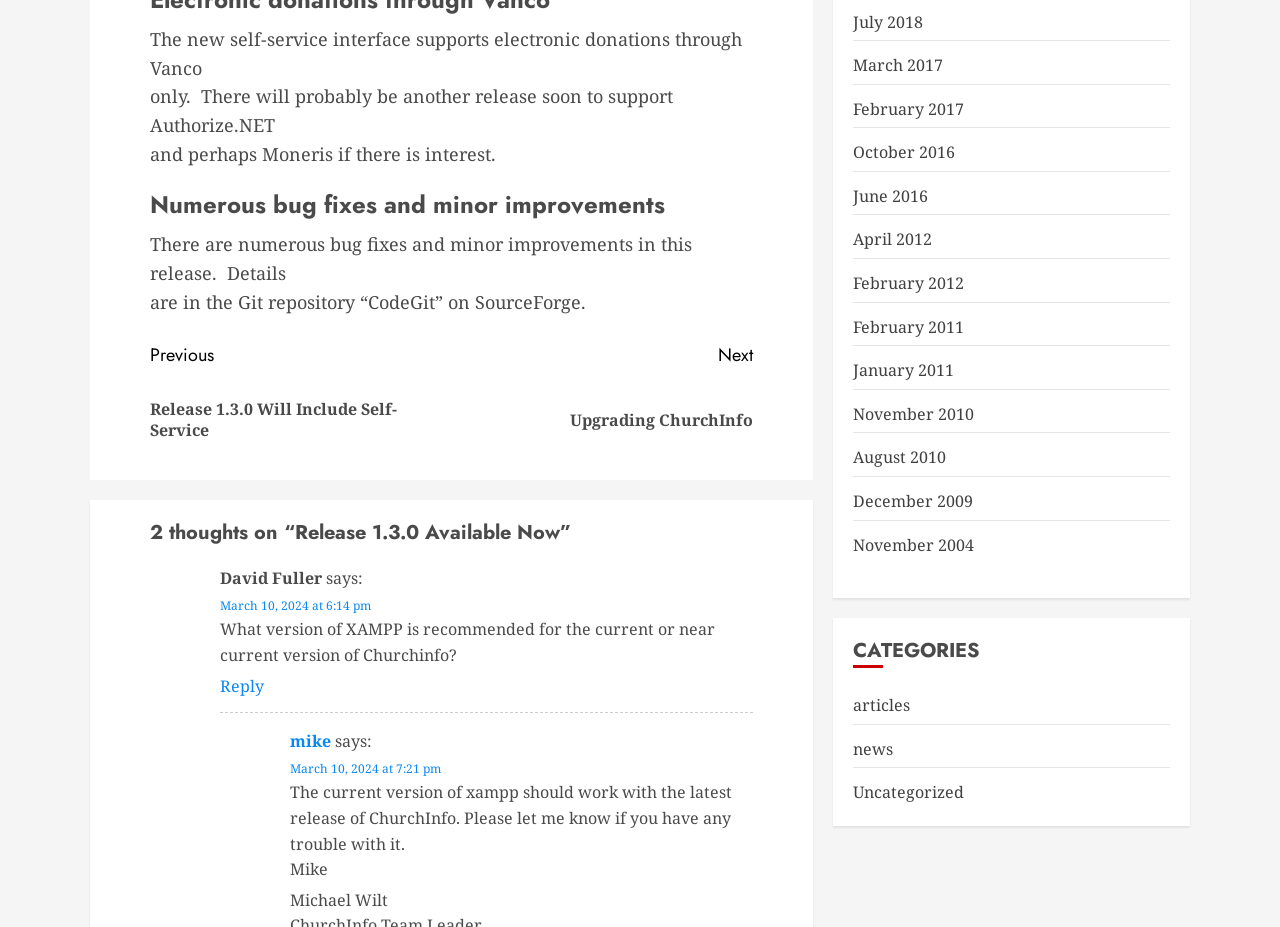Please locate the bounding box coordinates for the element that should be clicked to achieve the following instruction: "Read 'Upgrading ChurchInfo' post". Ensure the coordinates are given as four float numbers between 0 and 1, i.e., [left, top, right, bottom].

[0.353, 0.368, 0.588, 0.496]